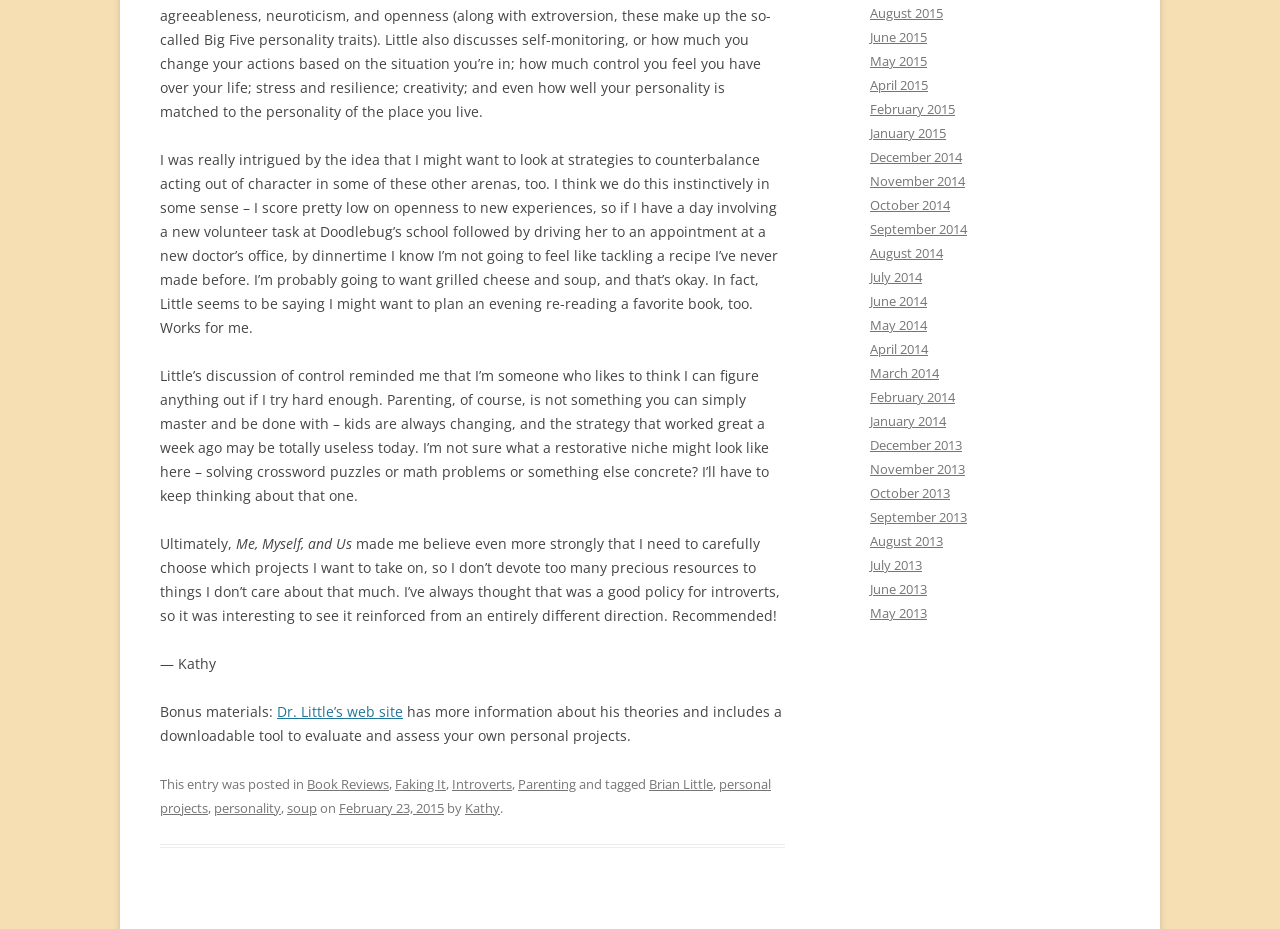Find the bounding box coordinates for the element that must be clicked to complete the instruction: "Visit Dr. Little's website". The coordinates should be four float numbers between 0 and 1, indicated as [left, top, right, bottom].

[0.216, 0.755, 0.315, 0.776]